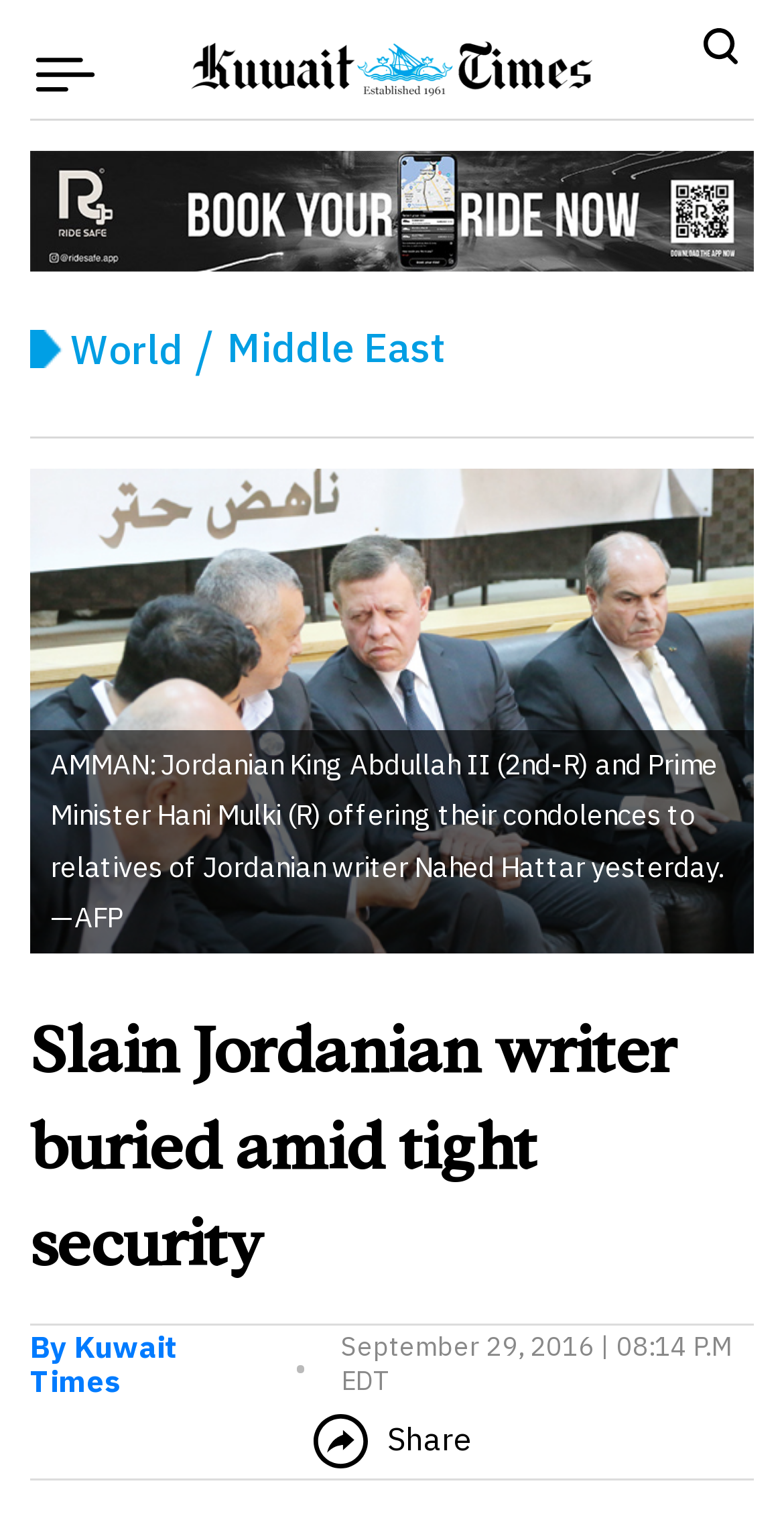Give a complete and precise description of the webpage's appearance.

The webpage appears to be a news article page. At the top, there is a logo on the left side, accompanied by a smaller image. On the right side, there is a search bar with a search button and a close button next to it. 

Below the search bar, there is a banner ad that spans the entire width of the page. 

The main content of the page is divided into sections. The first section is a heading that reads "World", followed by a link to the "Middle East" section. 

Below this, there is a large image that takes up most of the page's width, showing Jordanian King Abdullah II and Prime Minister Hani Mulki offering condolences to relatives of a slain Jordanian writer. 

The main article's title, "Slain Jordanian writer buried amid tight security", is displayed prominently below the image. The article's content is not explicitly described, but it appears to be a news article about the burial of the Jordanian writer. 

At the bottom of the page, there is a byline that reads "By Kuwait Times", followed by the date and time of the article's publication, "September 29, 2016 | 08:14 P.M EDT". There is also a "Share" button on the right side.